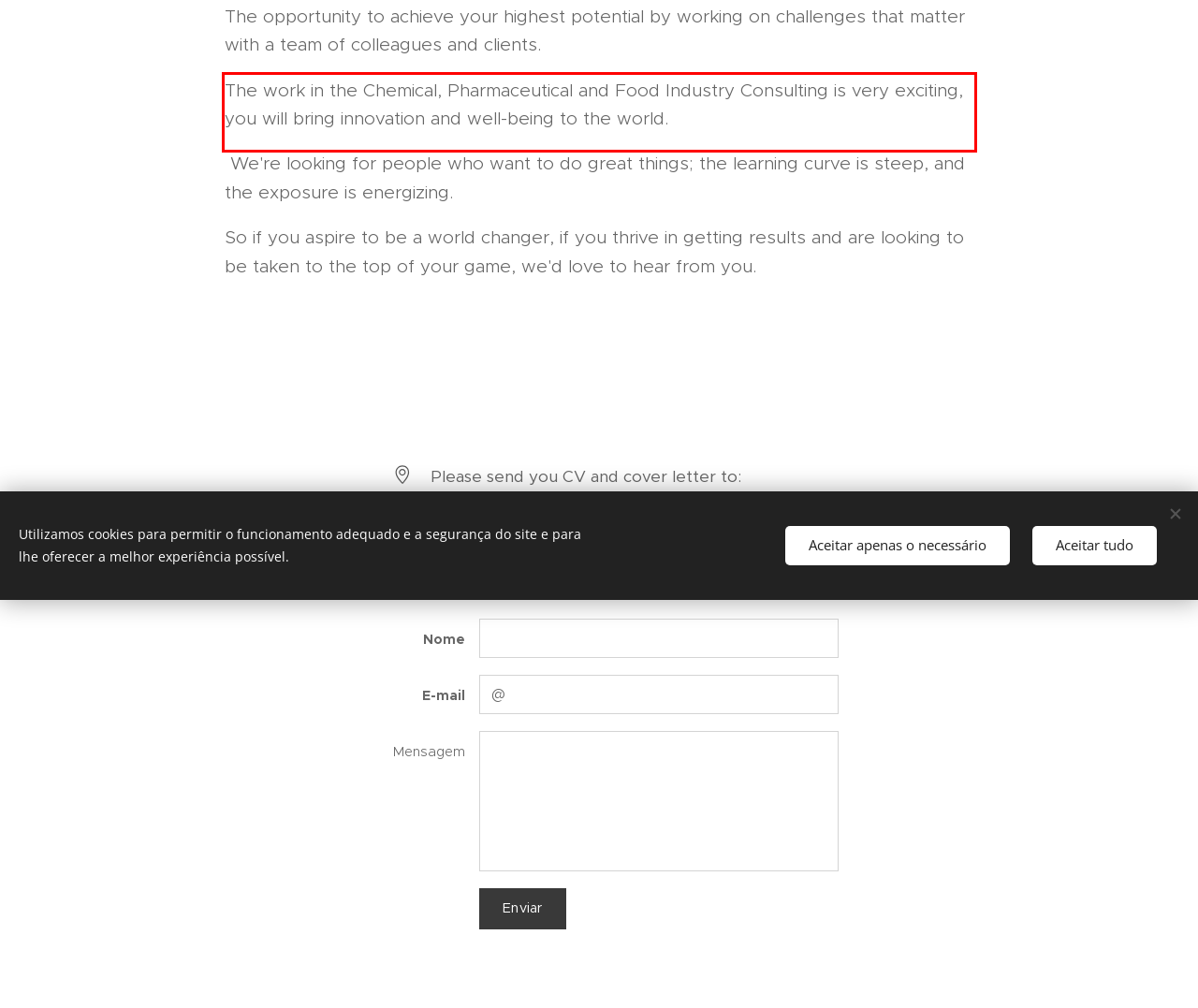Using the provided screenshot of a webpage, recognize and generate the text found within the red rectangle bounding box.

The work in the Chemical, Pharmaceutical and Food Industry Consulting is very exciting, you will bring innovation and well-being to the world.